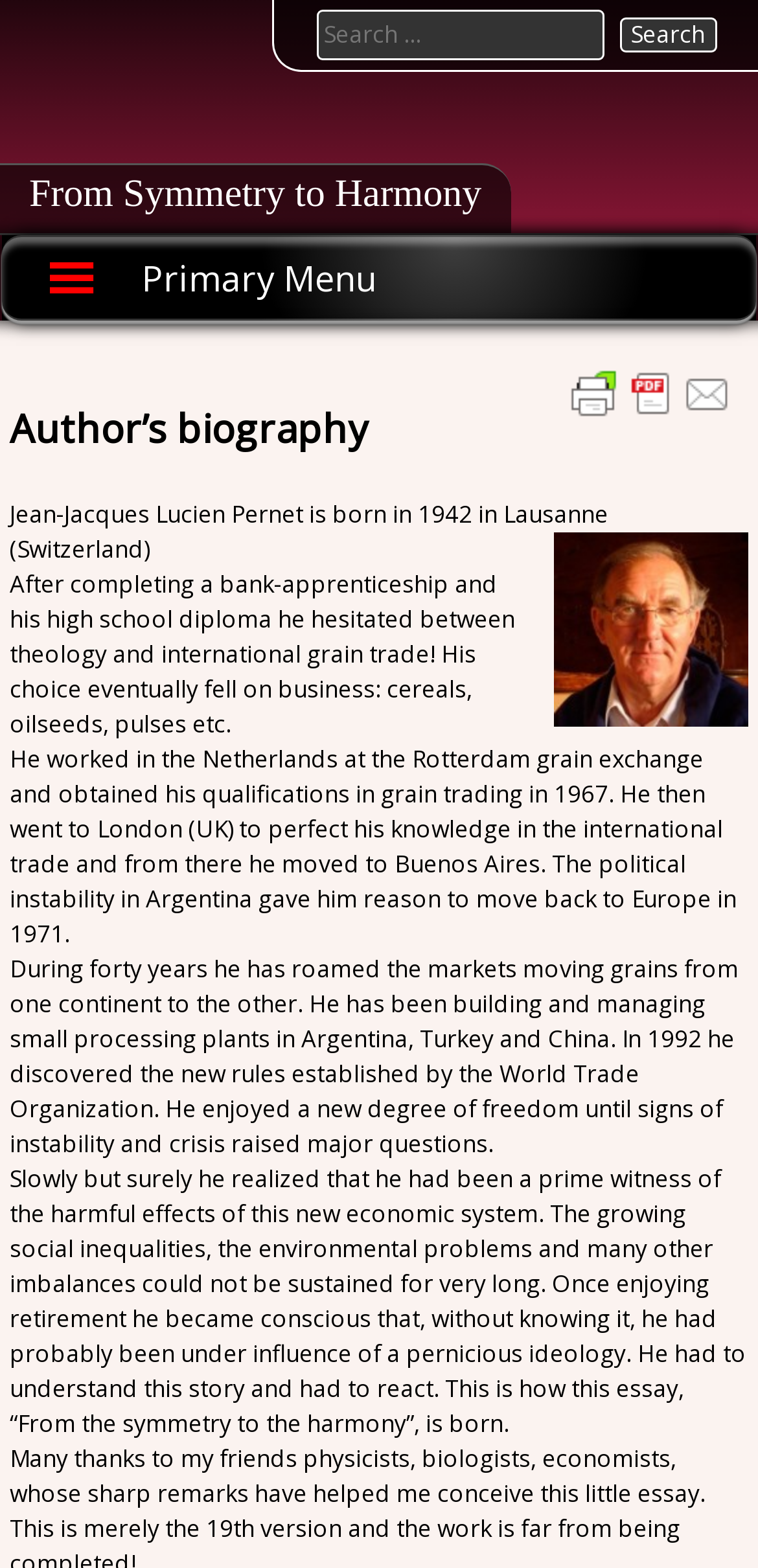What is the profession of the author?
Please ensure your answer to the question is detailed and covers all necessary aspects.

I inferred the answer by reading the text content of the webpage, which mentions that the author worked in the grain trade industry, specifically in Rotterdam and London, and later managed small processing plants in Argentina, Turkey, and China.